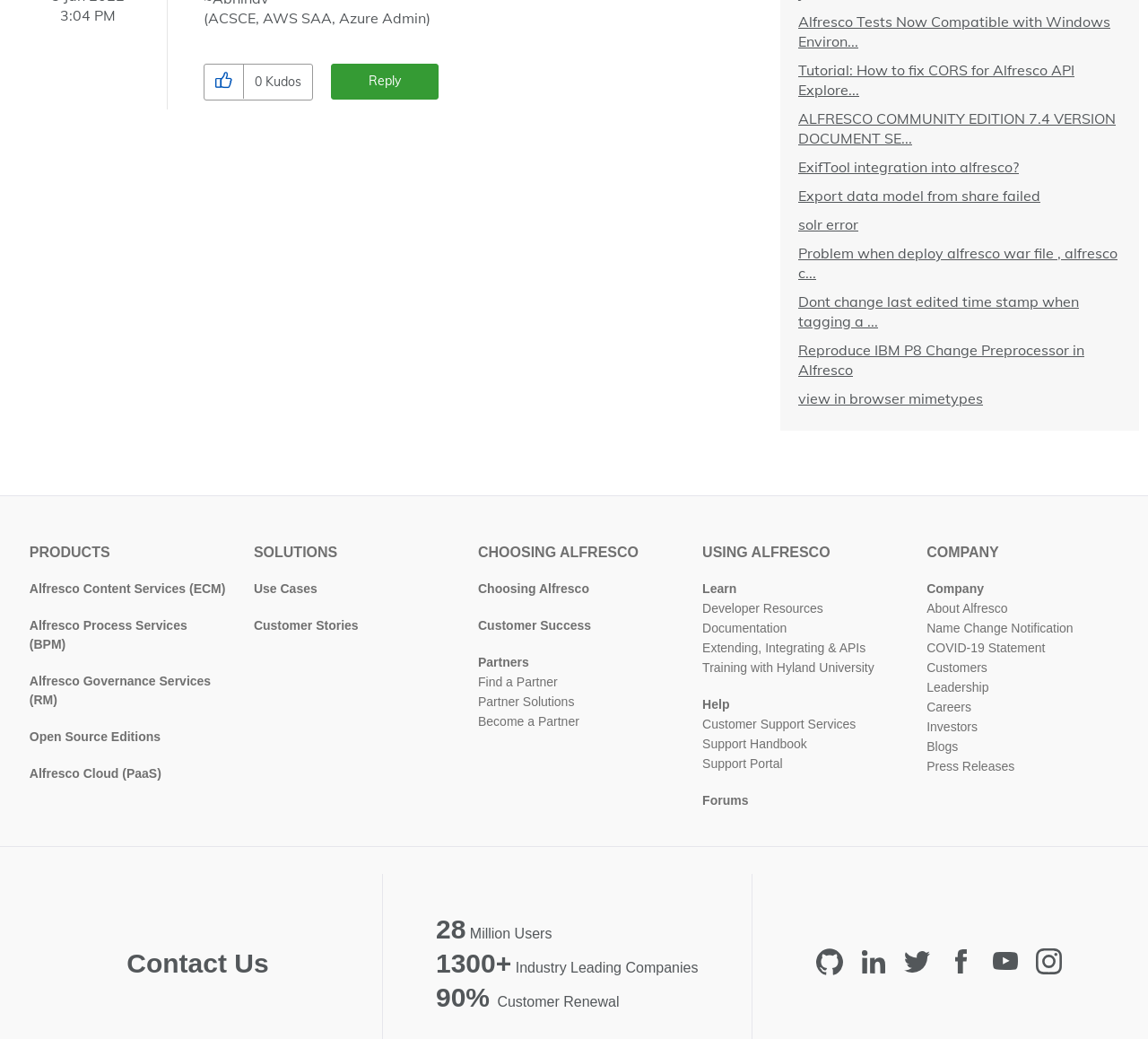Please identify the bounding box coordinates of where to click in order to follow the instruction: "Click to give kudos to this post".

[0.178, 0.062, 0.212, 0.096]